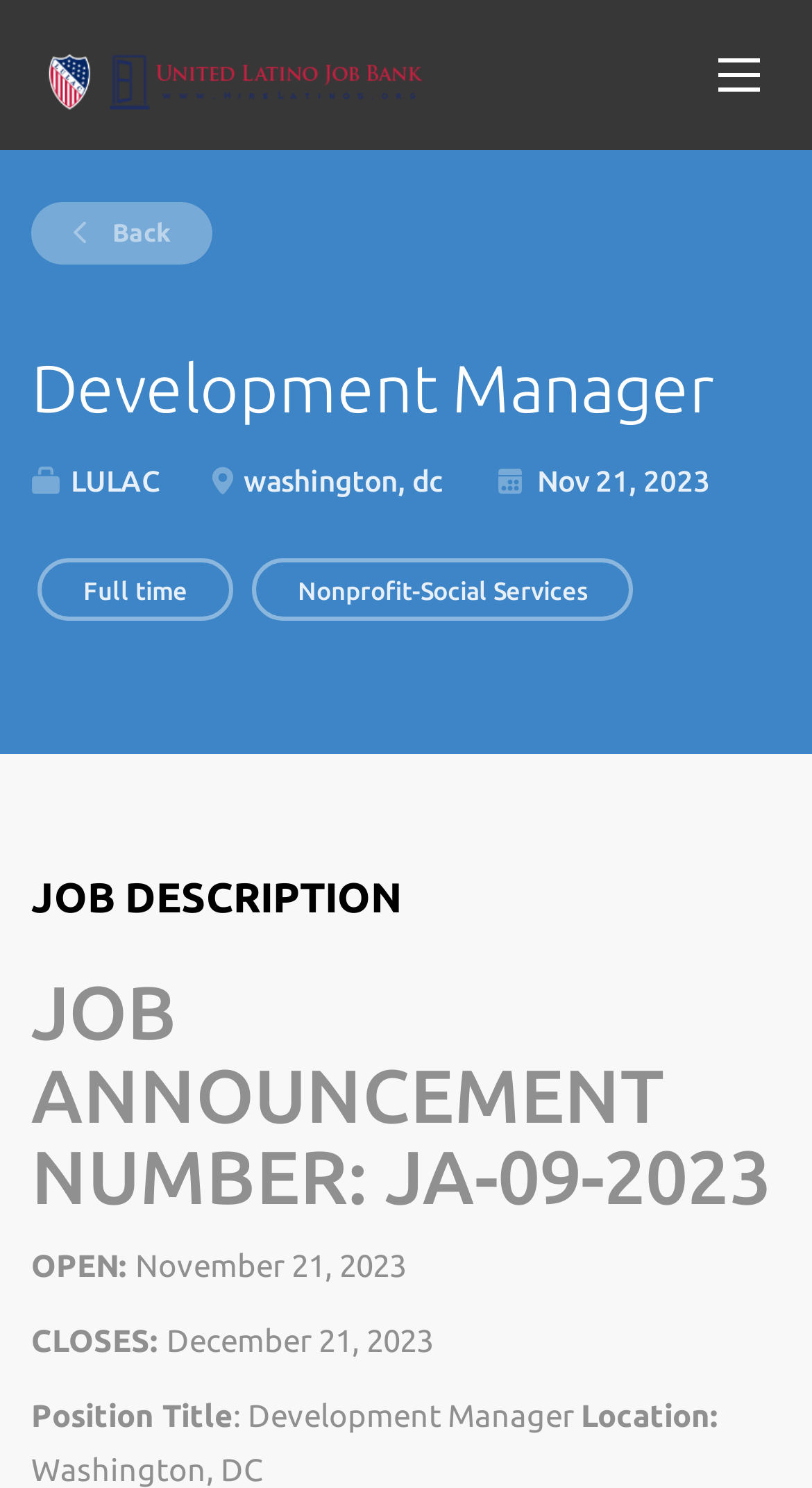When does the job application close?
Answer briefly with a single word or phrase based on the image.

December 21, 2023